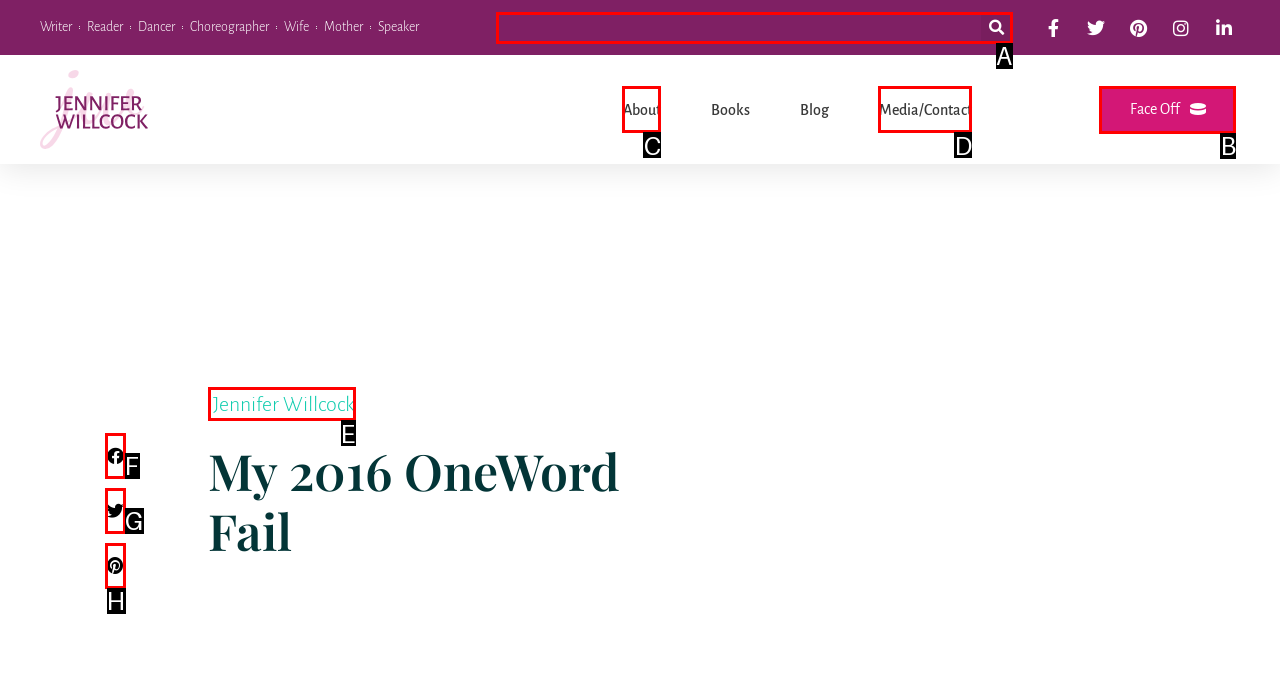To complete the instruction: Search for something, which HTML element should be clicked?
Respond with the option's letter from the provided choices.

A